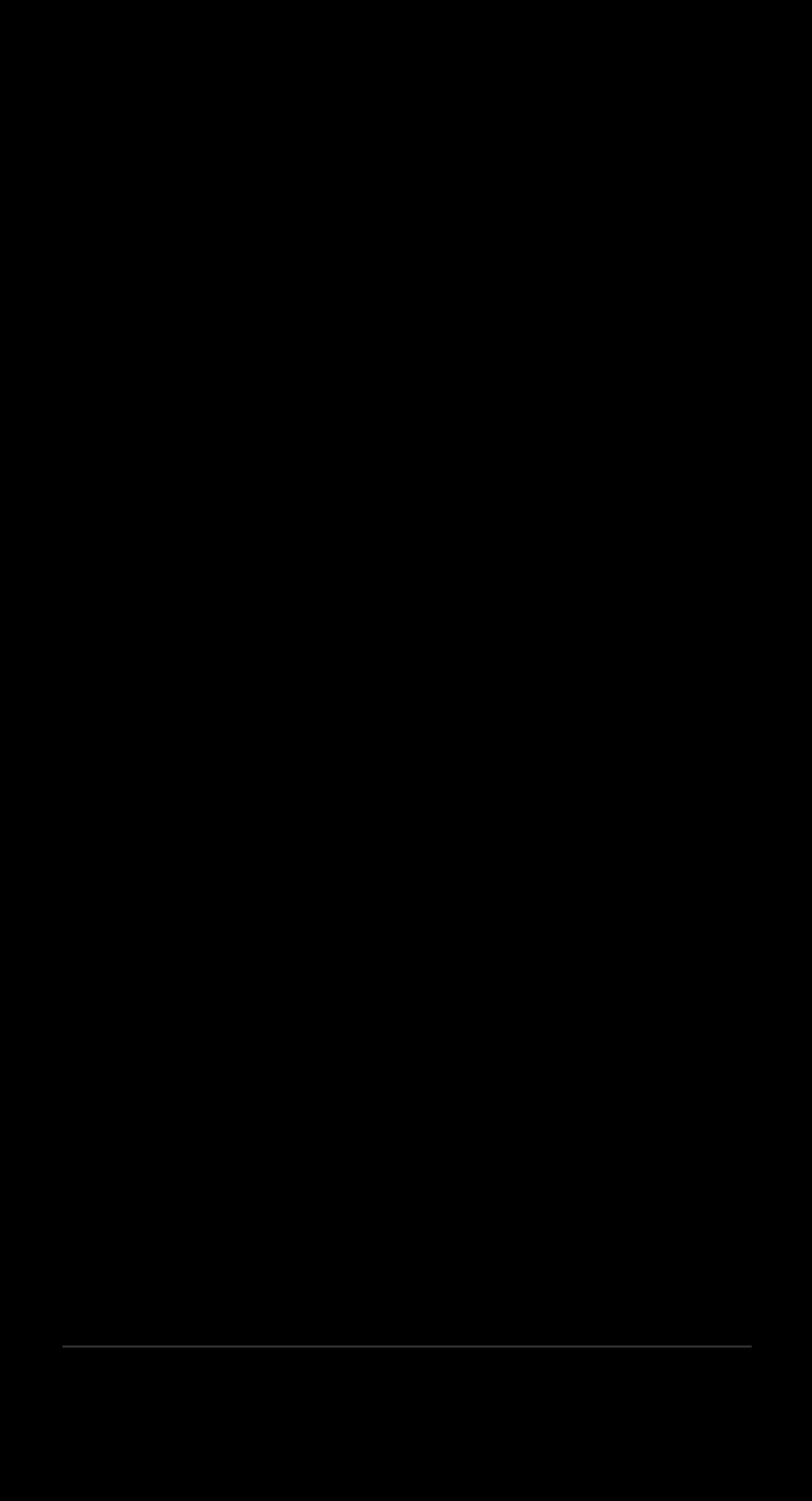Provide the bounding box coordinates for the area that should be clicked to complete the instruction: "Learn about the company".

[0.076, 0.233, 0.258, 0.261]